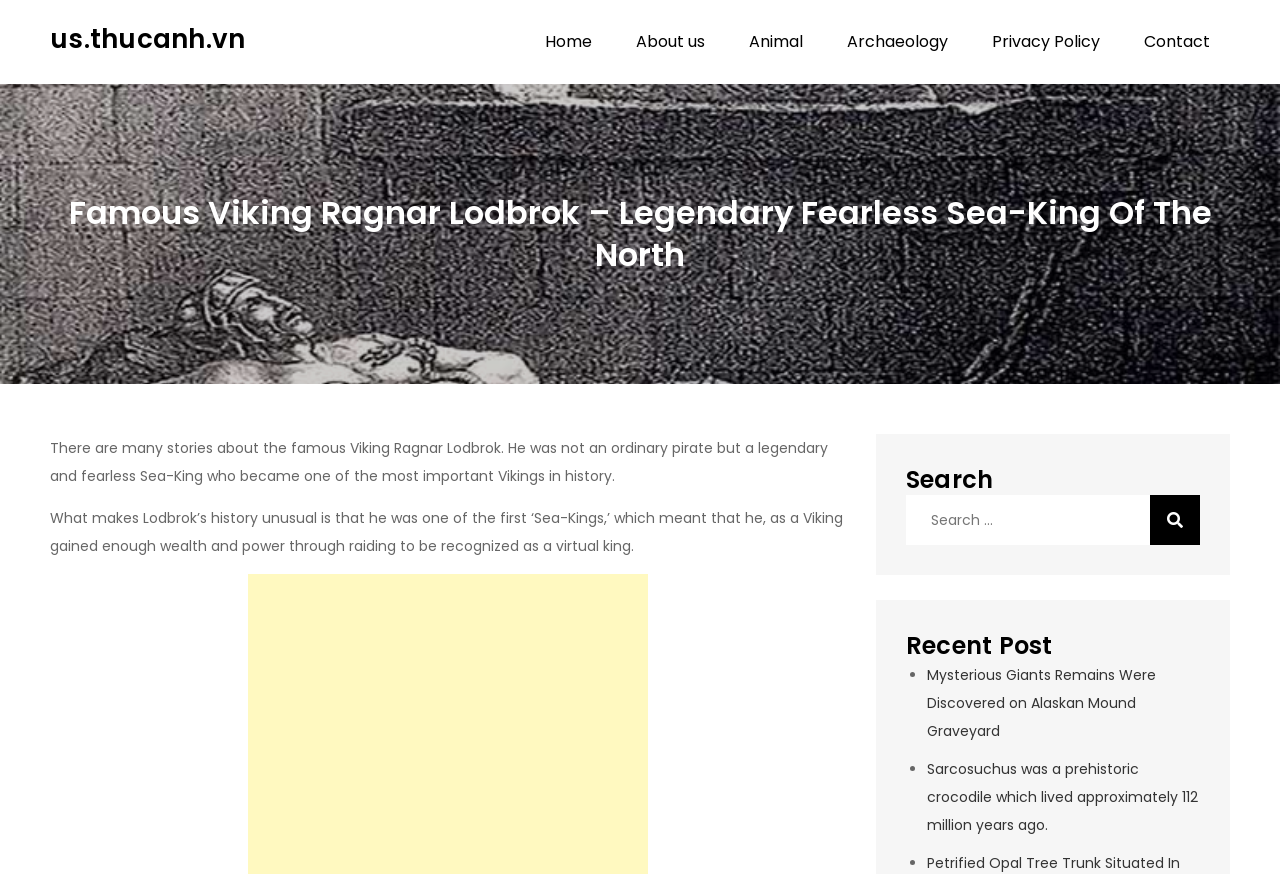Give a detailed account of the webpage's layout and content.

The webpage is about the famous Viking Ragnar Lodbrok, with a heading that reads "Famous Viking Ragnar Lodbrok – Legendary Fearless Sea-King Of The North" at the top center of the page. Below this heading, there is a brief introduction to Ragnar Lodbrok, describing him as a legendary and fearless Sea-King who became one of the most important Vikings in history. This introduction is followed by another paragraph that explains what makes Lodbrok's history unusual.

At the top left of the page, there is a heading that reads "us.thucanh.vn", which is also a link. Below this, there is a navigation menu with links to "Home", "About us", "Animal", "Archaeology", "Privacy Policy", and "Contact".

On the right side of the page, there is a search bar with a button and a placeholder text that reads "Search for:". Below the search bar, there is a heading that reads "Recent Post", followed by a list of two recent posts, each with a bullet point and a link to the post. The first post is about mysterious giants' remains discovered on an Alaskan mound graveyard, and the second post is about a prehistoric crocodile called Sarcosuchus.